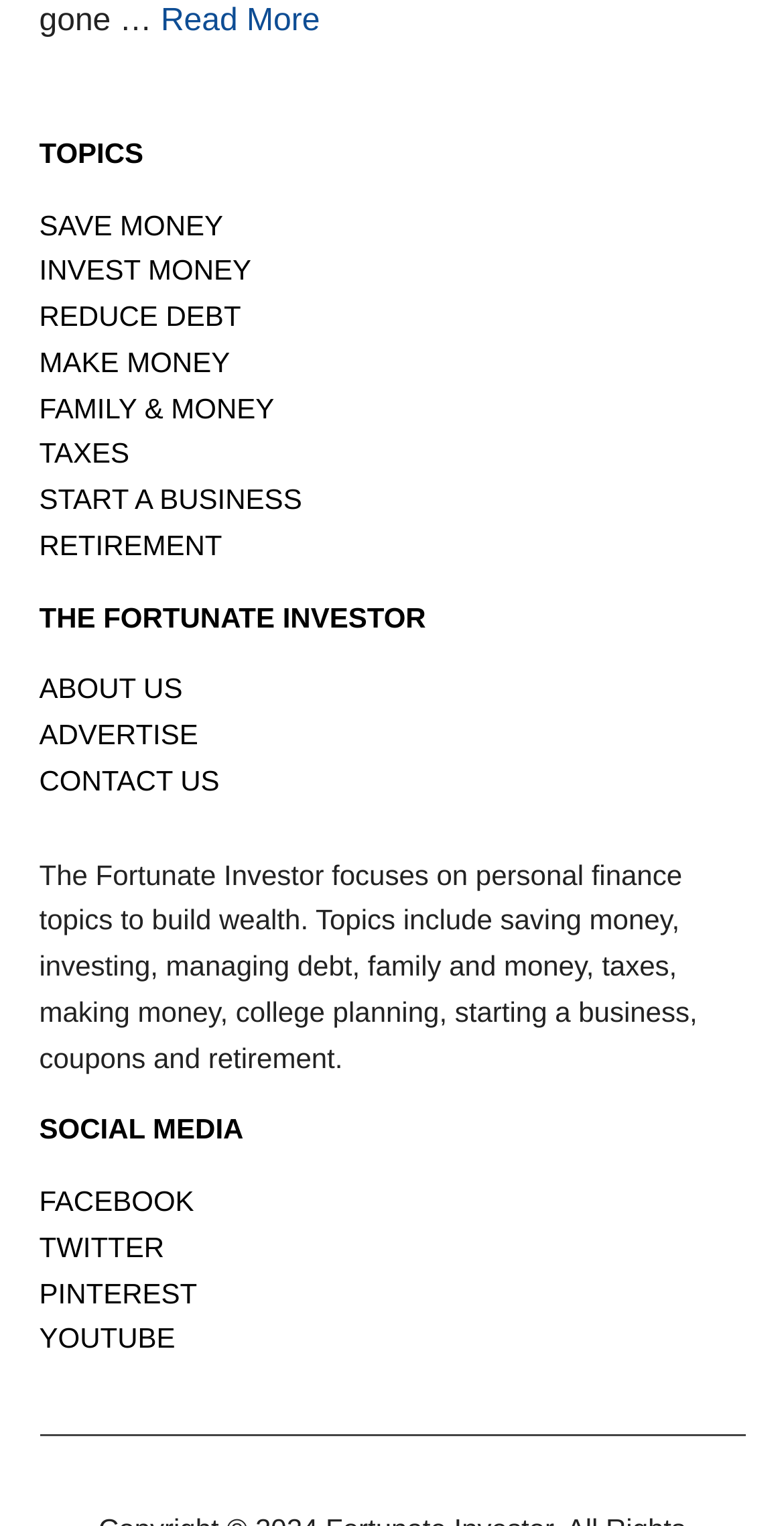Give a succinct answer to this question in a single word or phrase: 
What is the main focus of The Fortunate Investor?

Personal finance topics